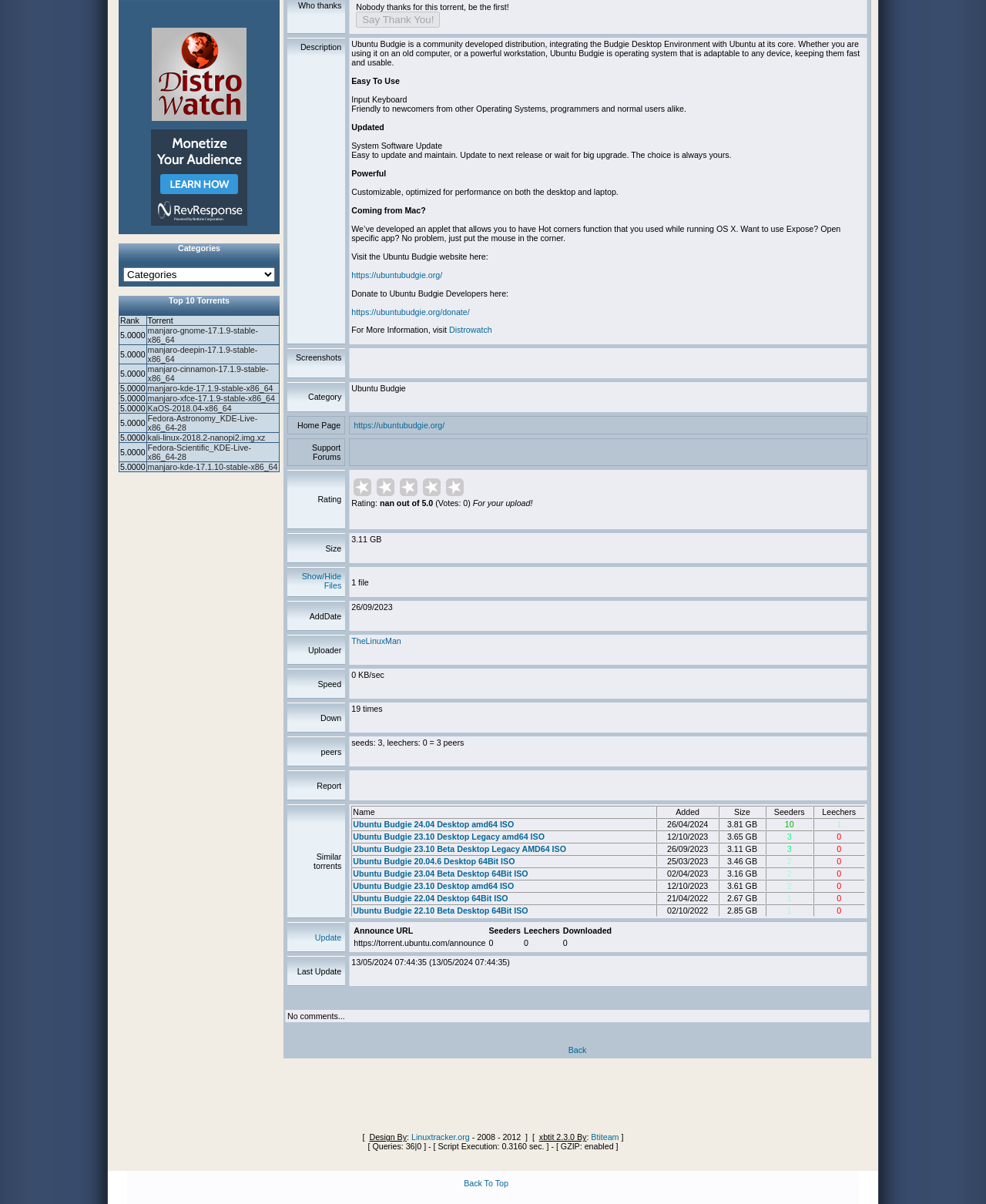Identify the bounding box coordinates for the UI element described by the following text: "No comments...". Provide the coordinates as four float numbers between 0 and 1, in the format [left, top, right, bottom].

[0.288, 0.822, 0.884, 0.853]